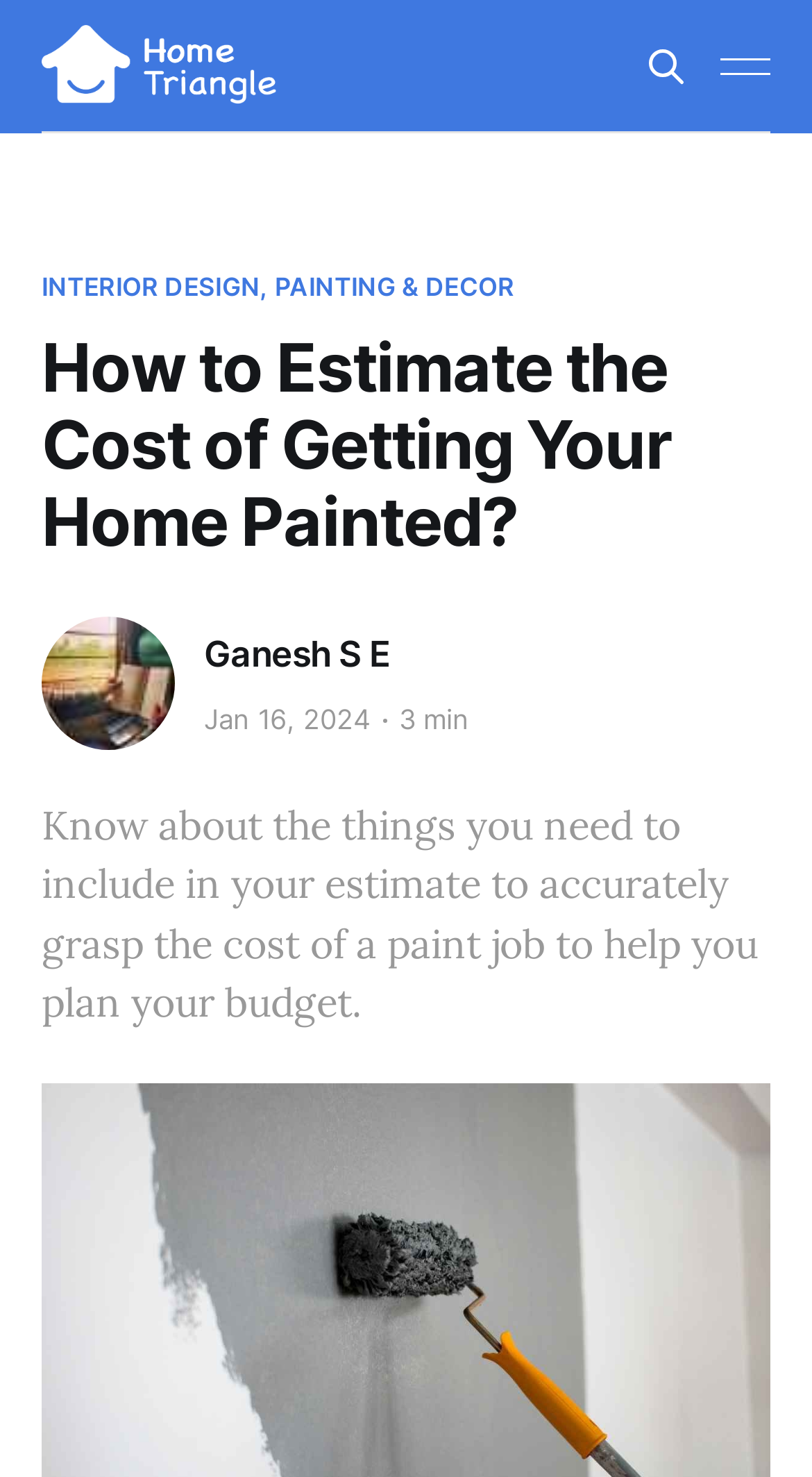Is there a search function on the webpage?
Using the image, provide a concise answer in one word or a short phrase.

Yes